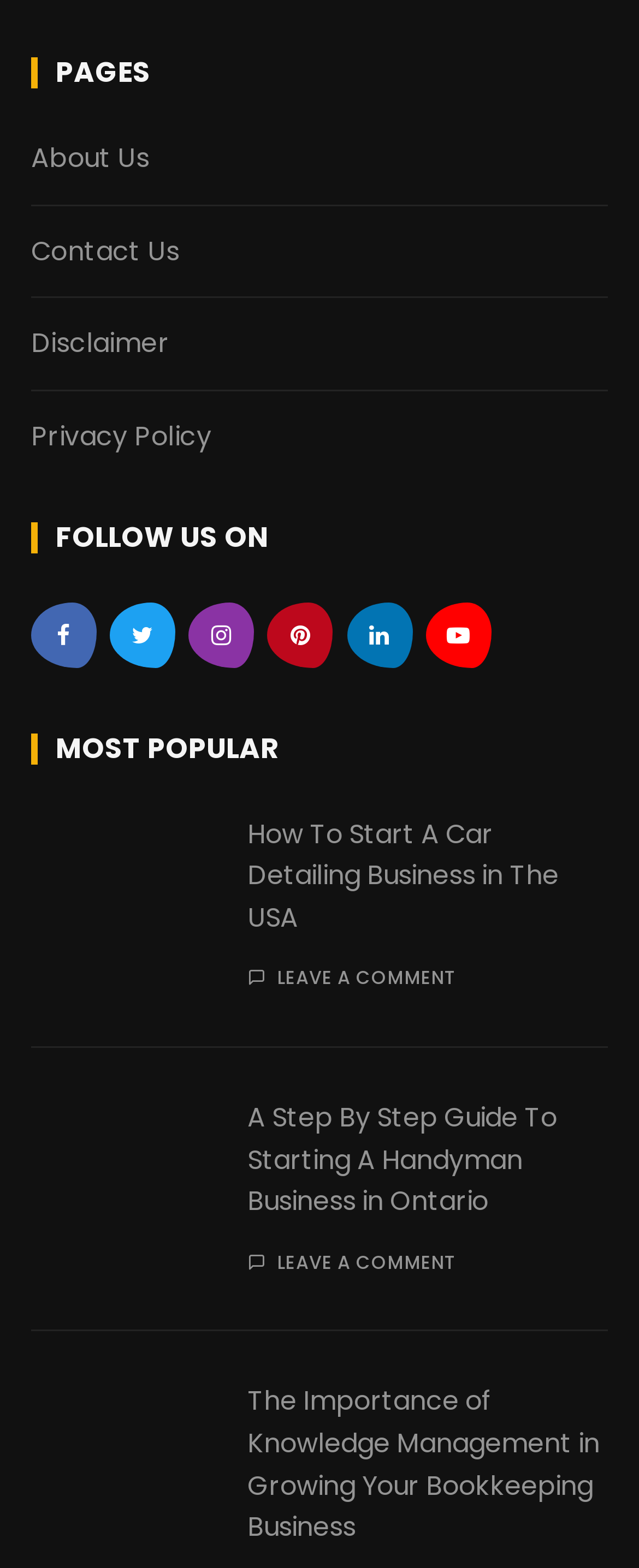How many articles are displayed on the page?
Using the image as a reference, give an elaborate response to the question.

I counted the number of article sections on the page, and there are 3 articles.